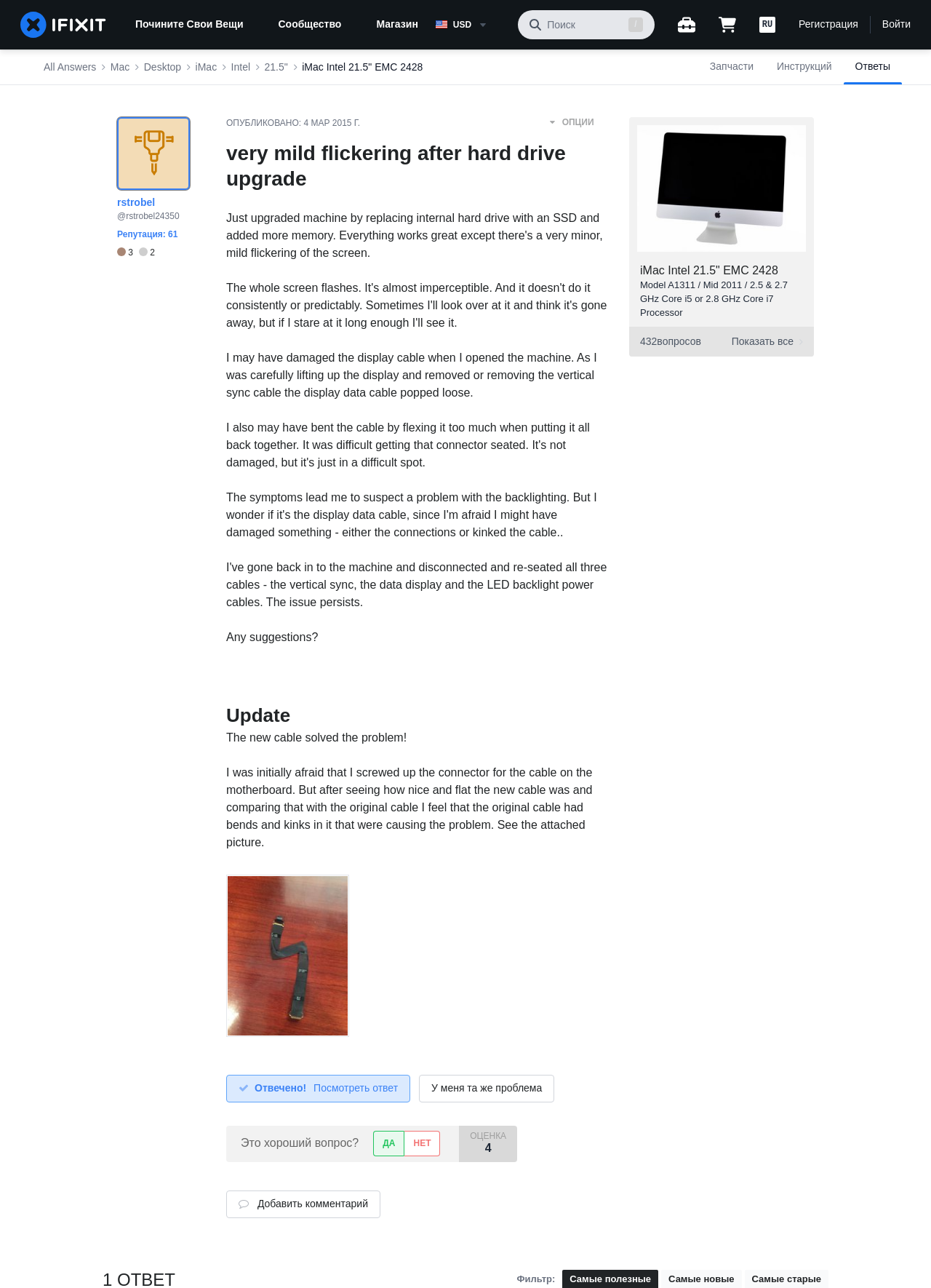Determine the bounding box coordinates for the HTML element mentioned in the following description: "iMac Intel 21.5" EMC 2428". The coordinates should be a list of four floats ranging from 0 to 1, represented as [left, top, right, bottom].

[0.688, 0.205, 0.836, 0.215]